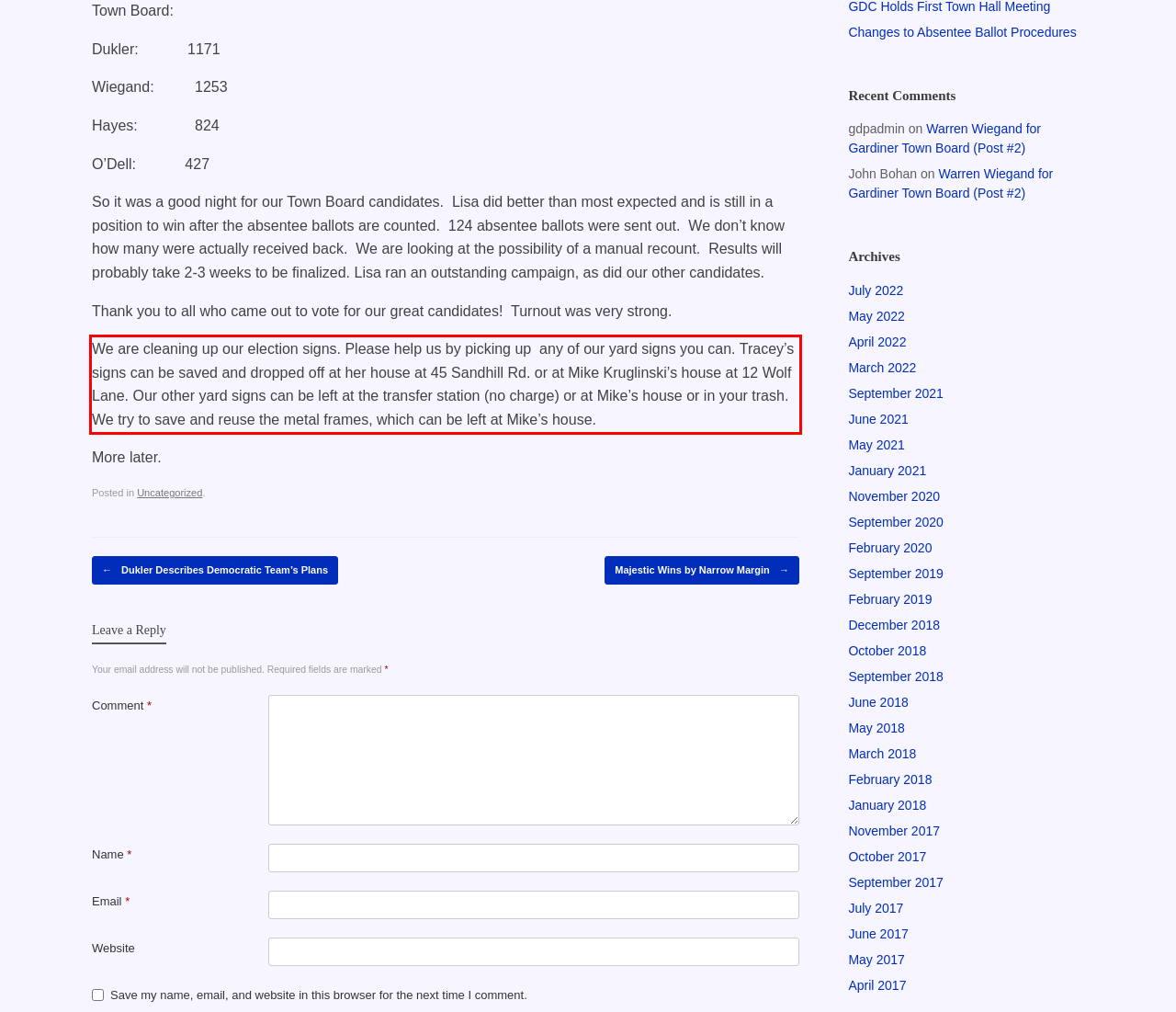Given a screenshot of a webpage containing a red rectangle bounding box, extract and provide the text content found within the red bounding box.

We are cleaning up our election signs. Please help us by picking up any of our yard signs you can. Tracey’s signs can be saved and dropped off at her house at 45 Sandhill Rd. or at Mike Kruglinski’s house at 12 Wolf Lane. Our other yard signs can be left at the transfer station (no charge) or at Mike’s house or in your trash. We try to save and reuse the metal frames, which can be left at Mike’s house.